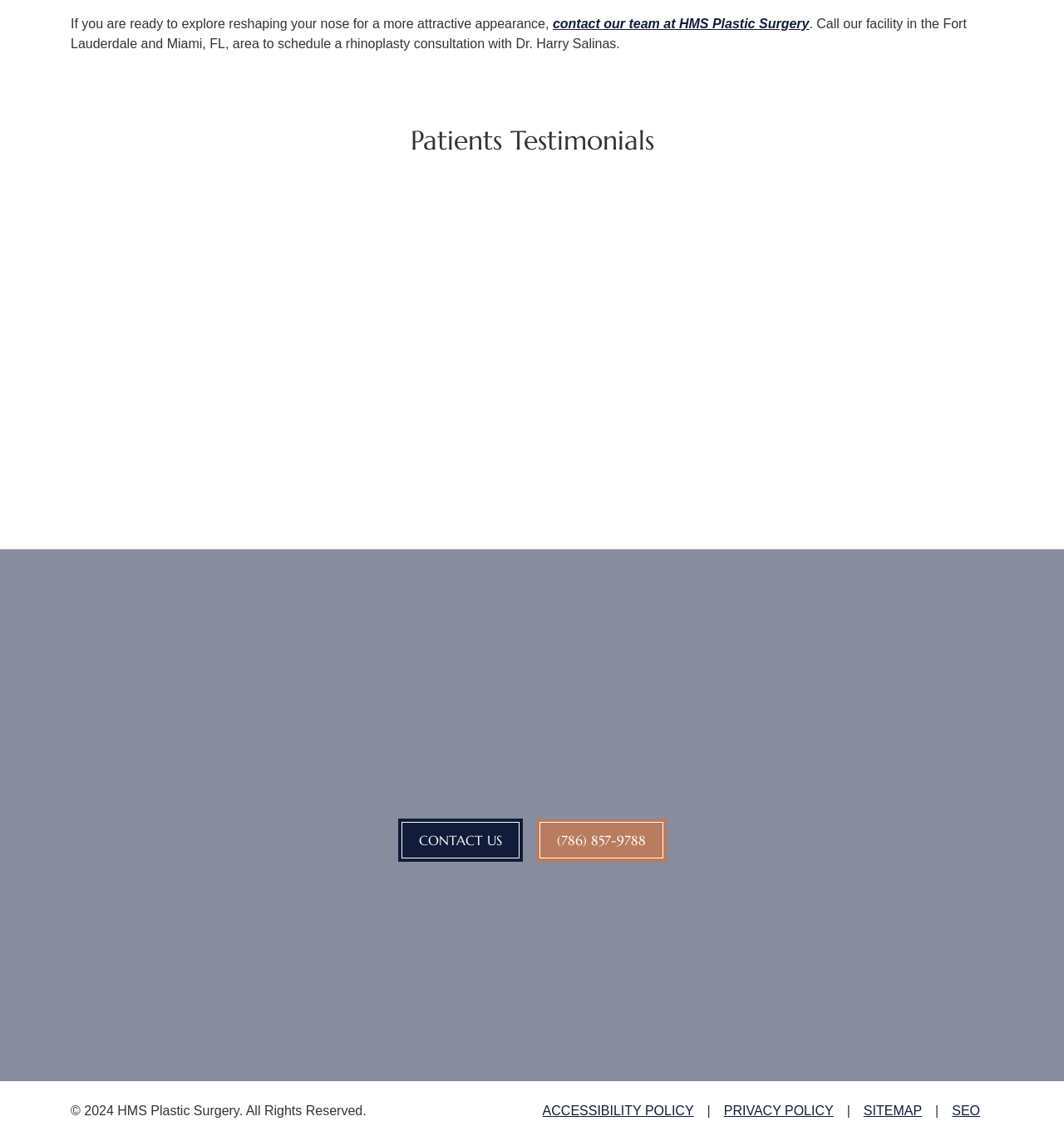Please give the bounding box coordinates of the area that should be clicked to fulfill the following instruction: "read about American Health Care Essay". The coordinates should be in the format of four float numbers from 0 to 1, i.e., [left, top, right, bottom].

None